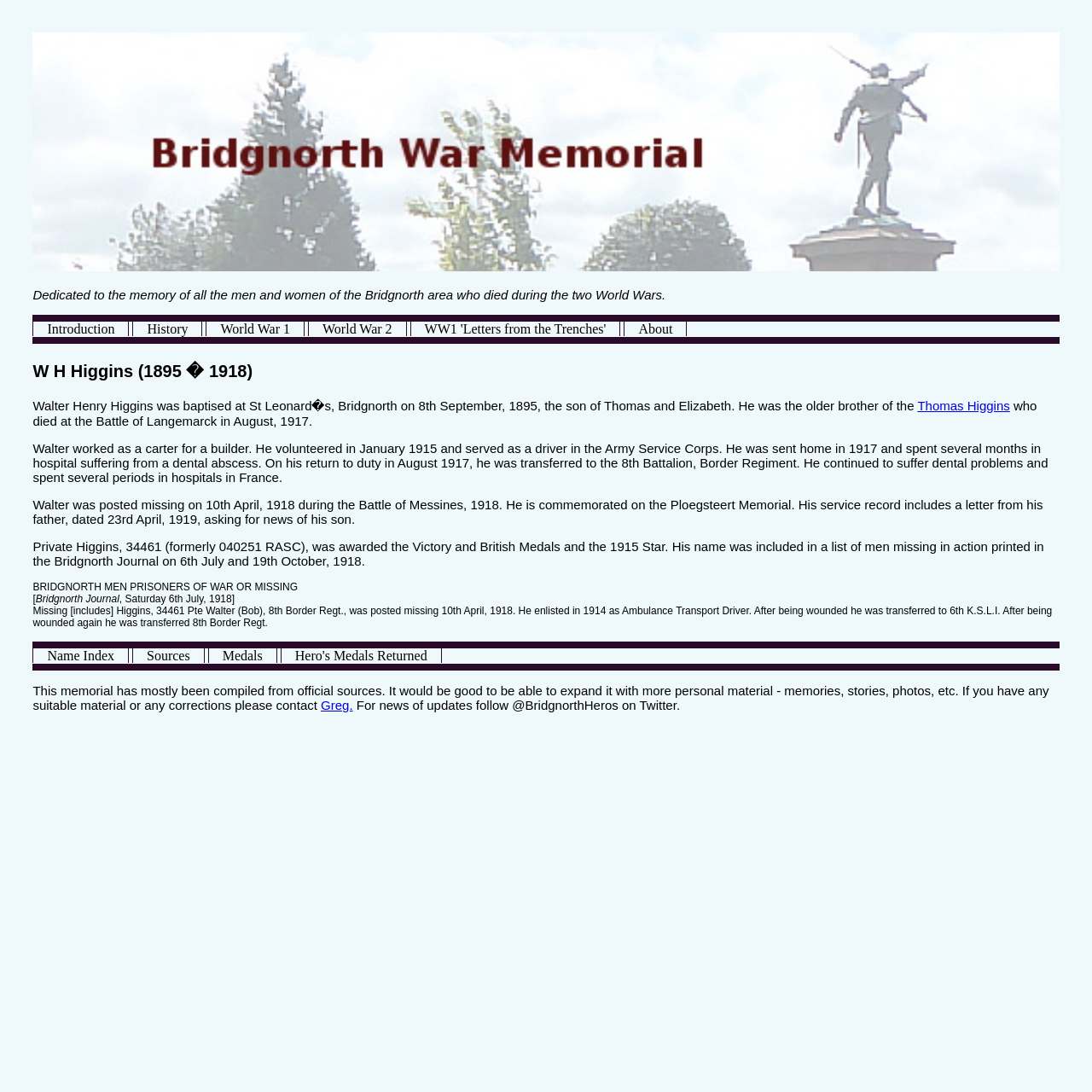Show me the bounding box coordinates of the clickable region to achieve the task as per the instruction: "View the Name Index".

[0.031, 0.59, 0.117, 0.61]